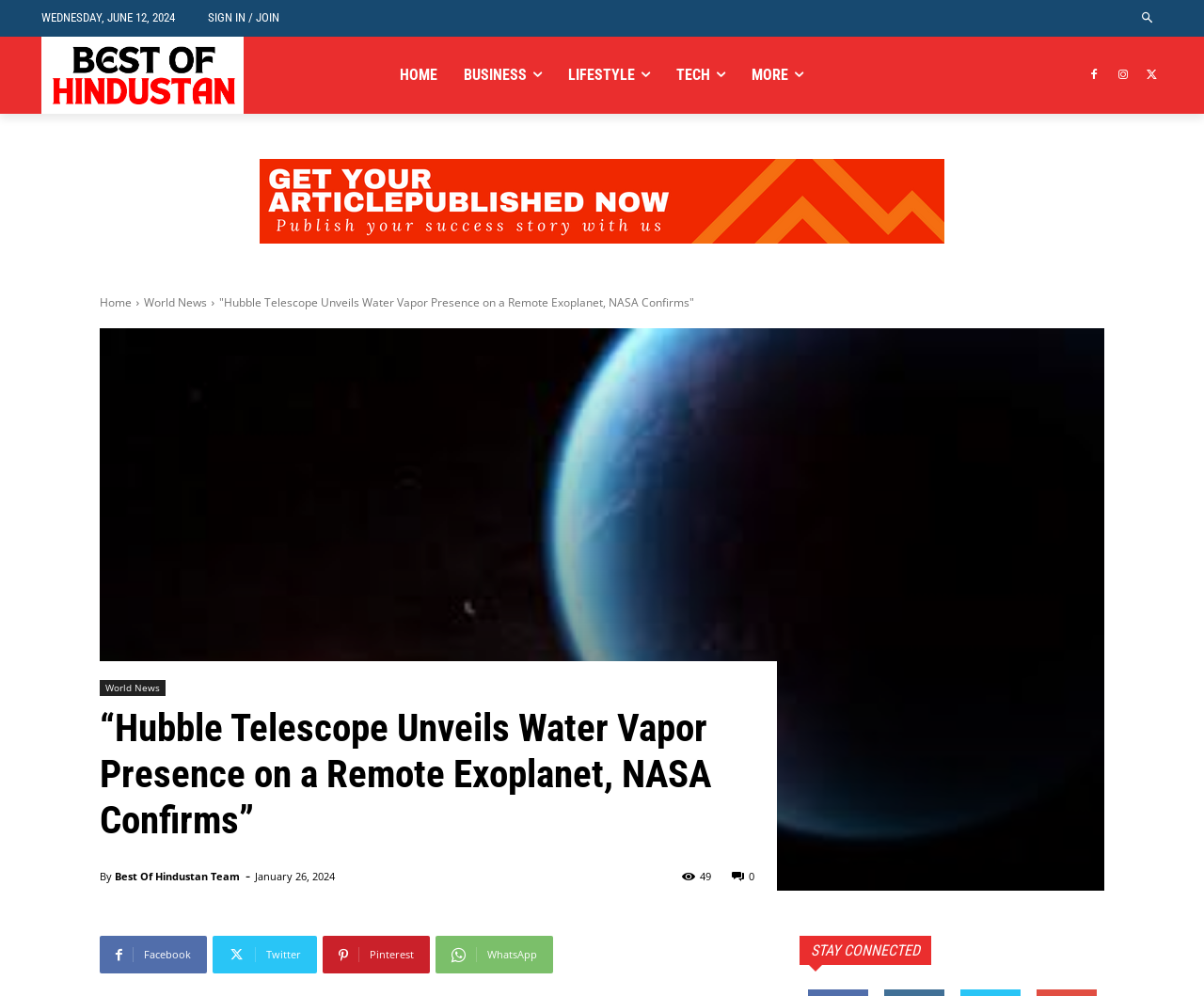With reference to the screenshot, provide a detailed response to the question below:
What is the category of the article?

I found the category of the article by looking at the top of the webpage, where it says 'World News', and also by looking at the links on the left side of the webpage, which include 'World News'.